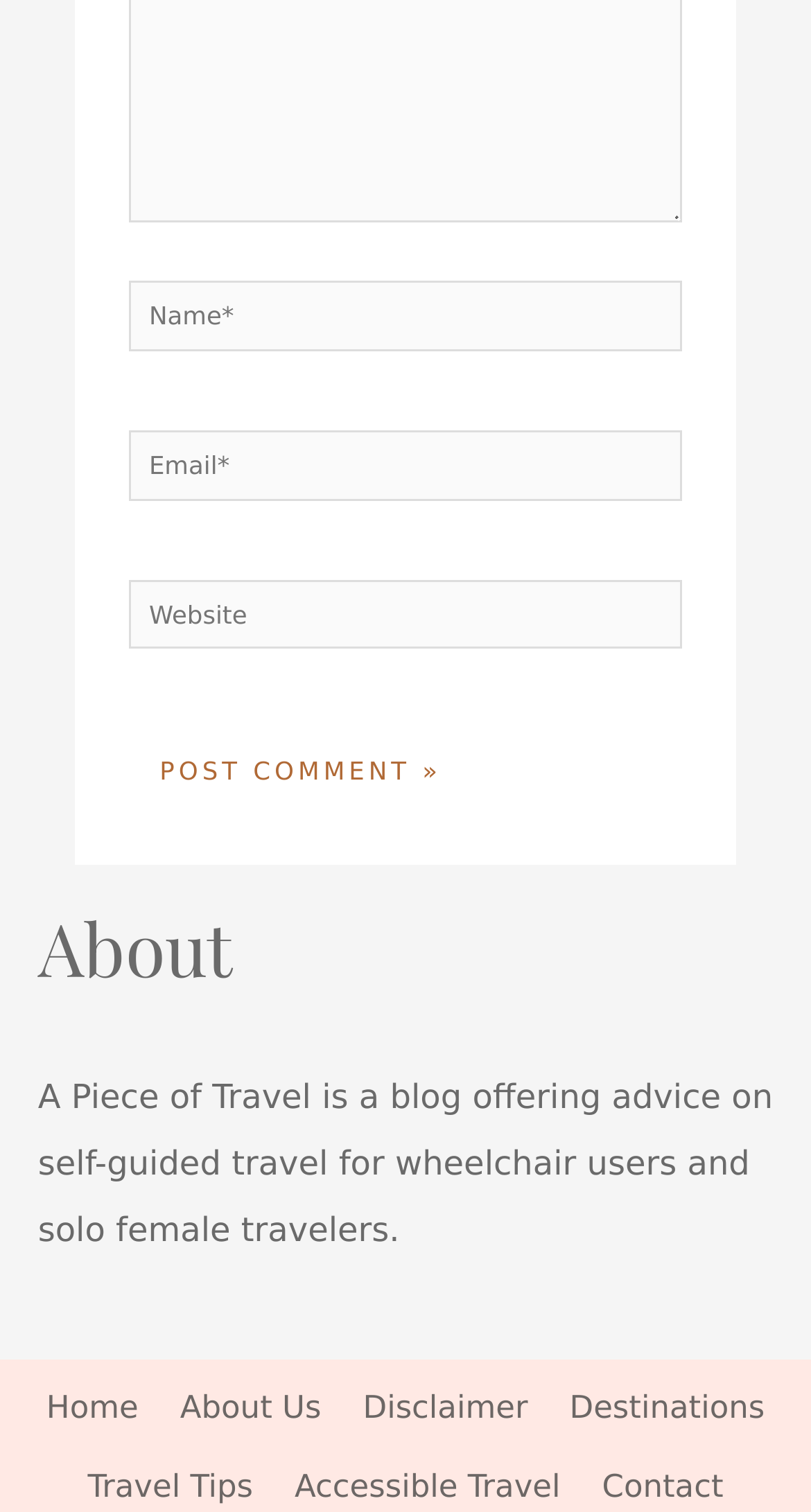Answer the question using only one word or a concise phrase: How many links are in the footer?

4